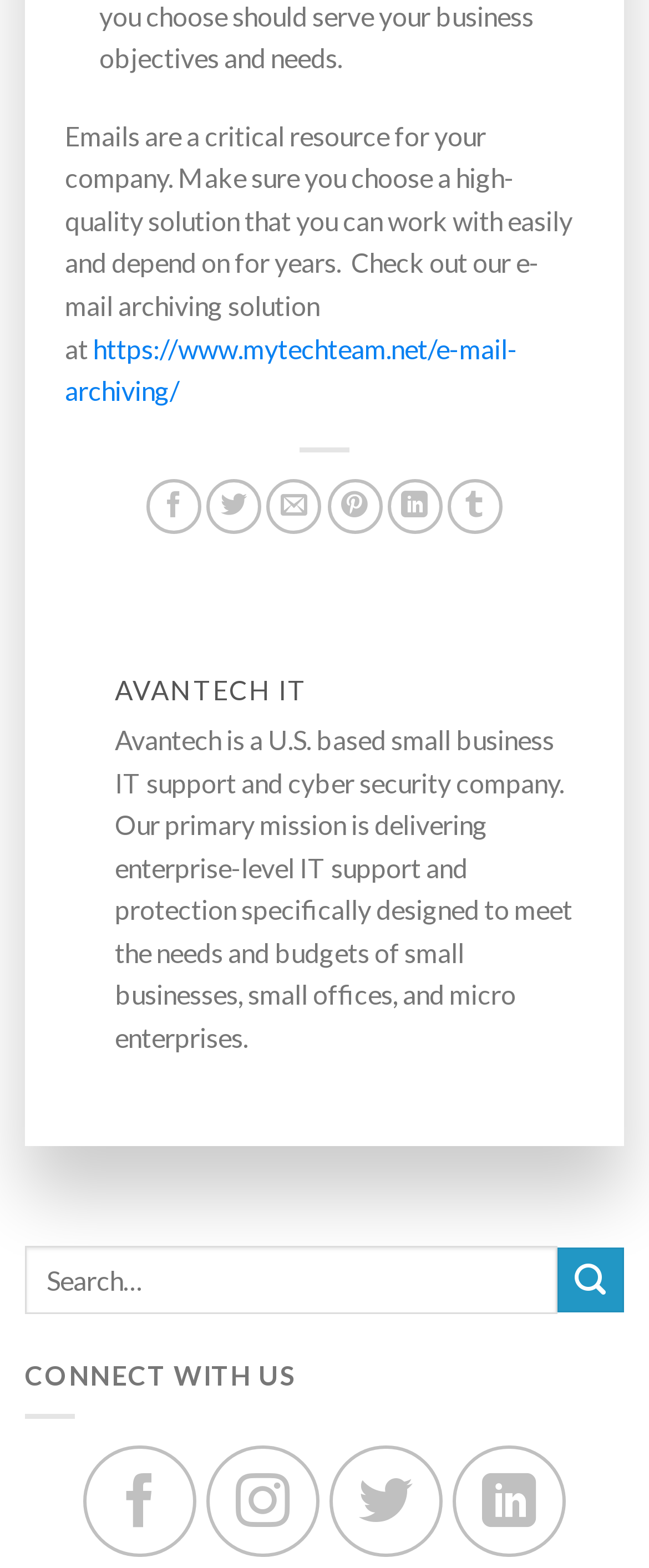Based on the provided description, "name="s" placeholder="Search…"", find the bounding box of the corresponding UI element in the screenshot.

[0.038, 0.795, 0.859, 0.838]